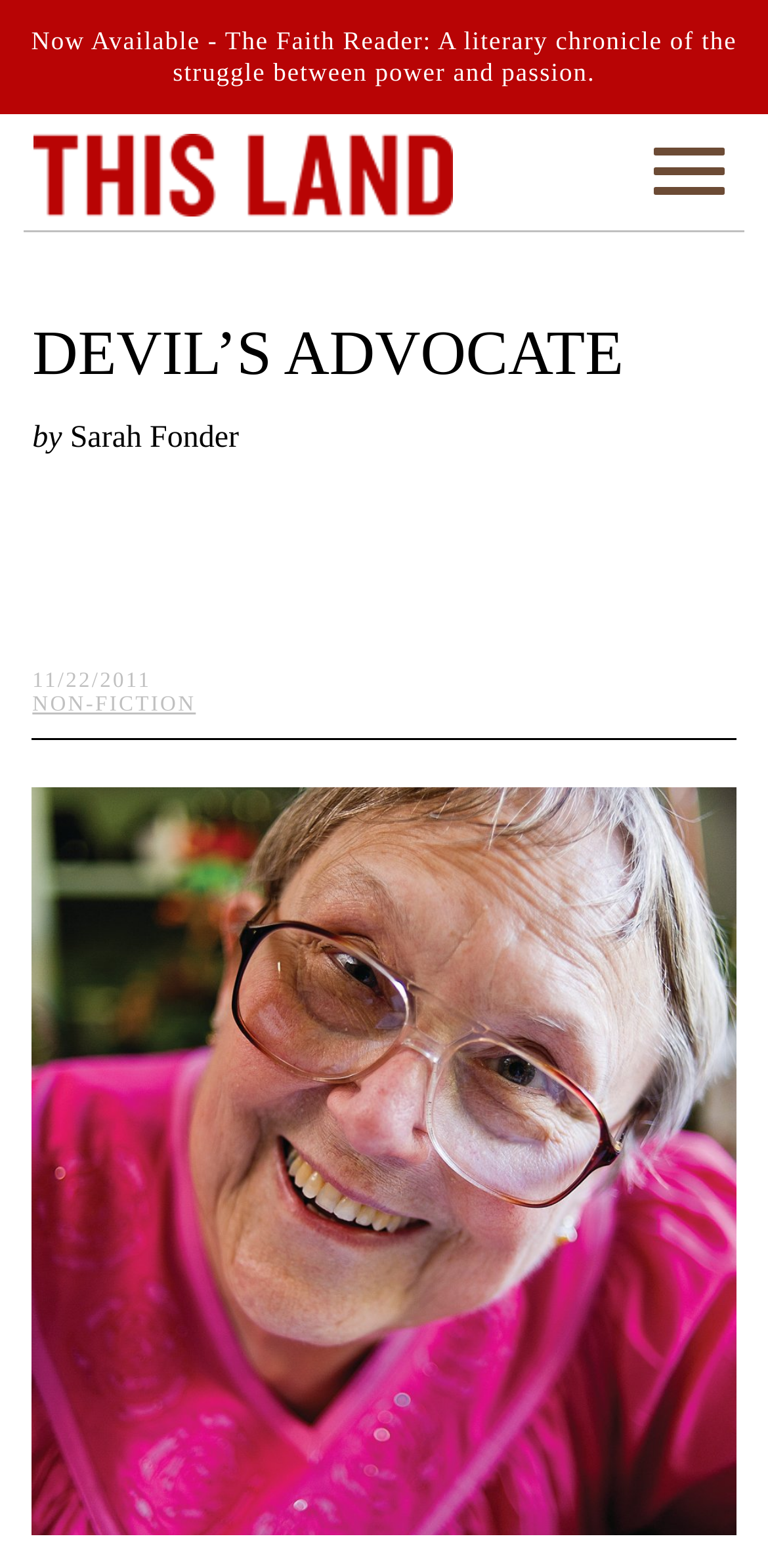Given the element description NON-FICTION, identify the bounding box coordinates for the UI element on the webpage screenshot. The format should be (top-left x, top-left y, bottom-right x, bottom-right y), with values between 0 and 1.

[0.042, 0.442, 0.255, 0.457]